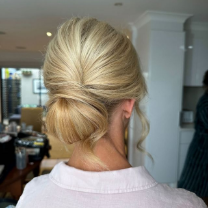Where is the hair gathered?
Answer the question with a single word or phrase derived from the image.

At the nape